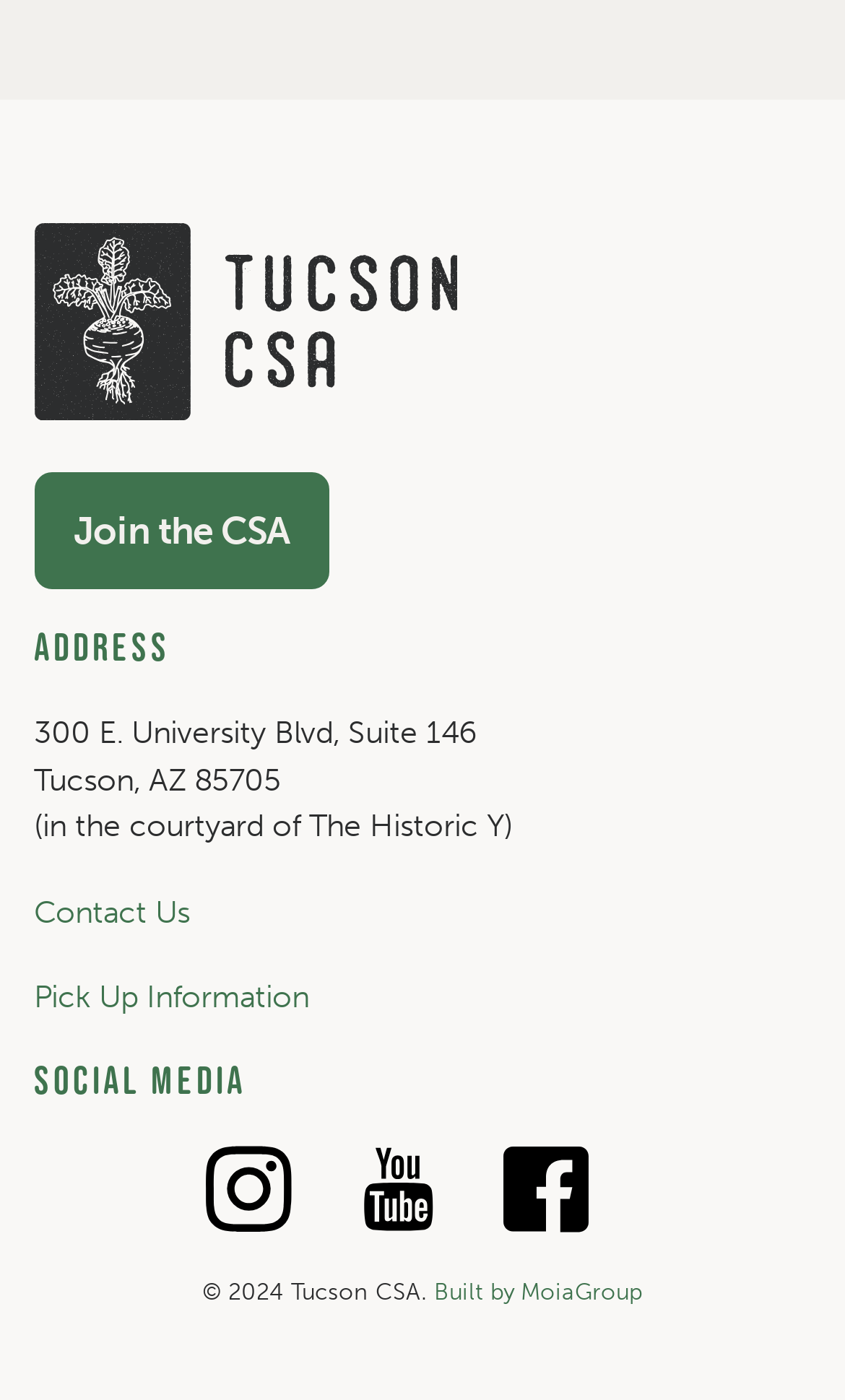Locate the bounding box coordinates of the element's region that should be clicked to carry out the following instruction: "Join the CSA". The coordinates need to be four float numbers between 0 and 1, i.e., [left, top, right, bottom].

[0.04, 0.338, 0.39, 0.421]